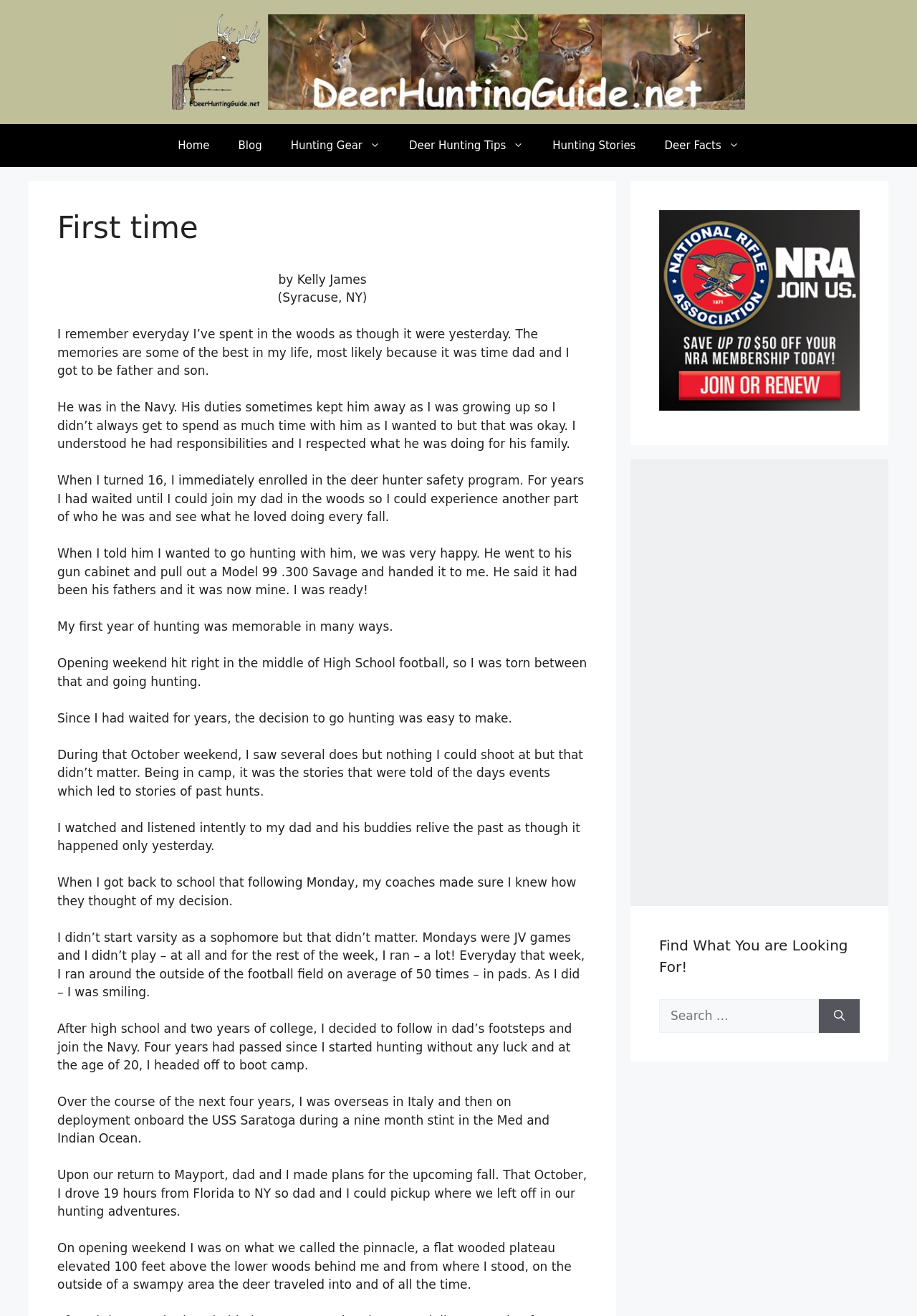Locate the coordinates of the bounding box for the clickable region that fulfills this instruction: "Click on 'Deer Hunting Guide'".

[0.188, 0.041, 0.812, 0.052]